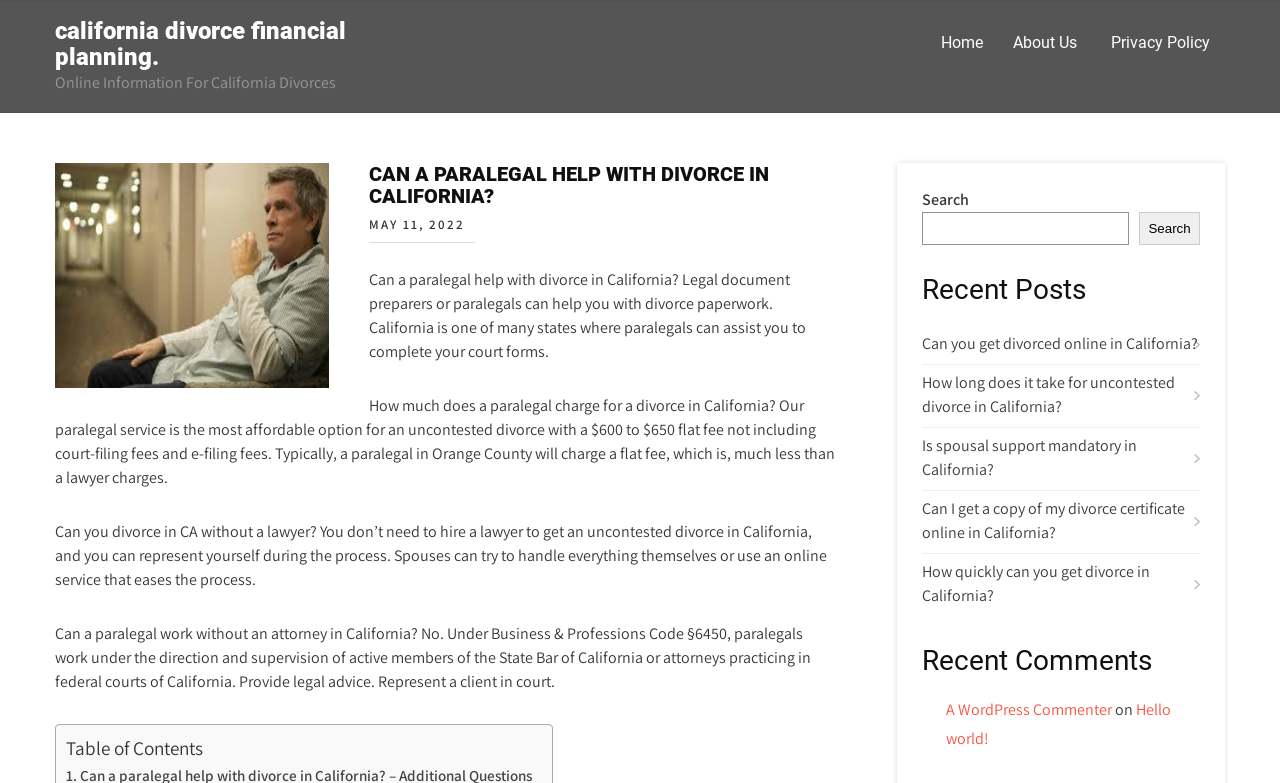Extract the bounding box coordinates for the UI element described as: "parent_node: Documents".

None